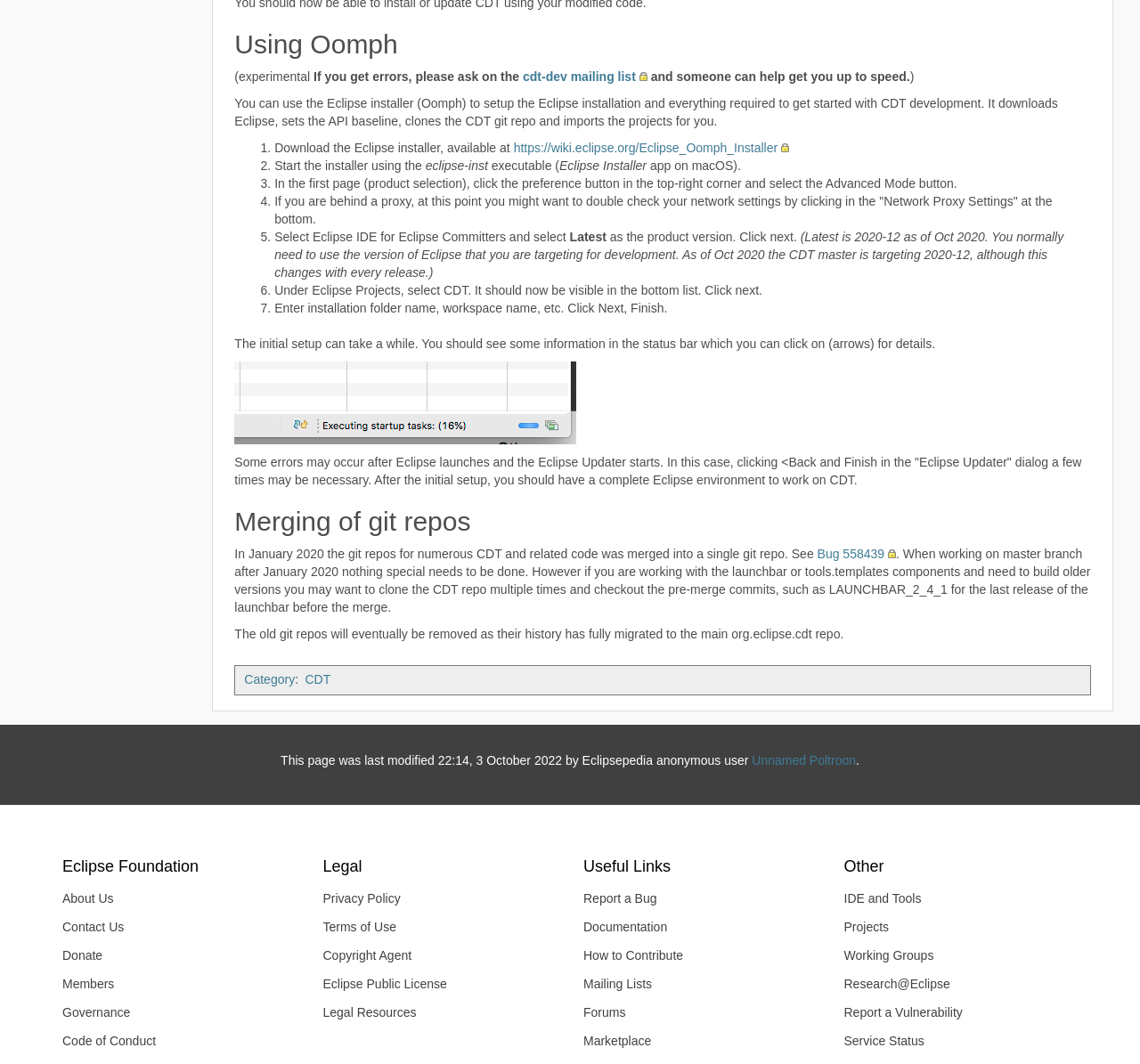Identify the bounding box coordinates of the region that should be clicked to execute the following instruction: "Contact us".

None